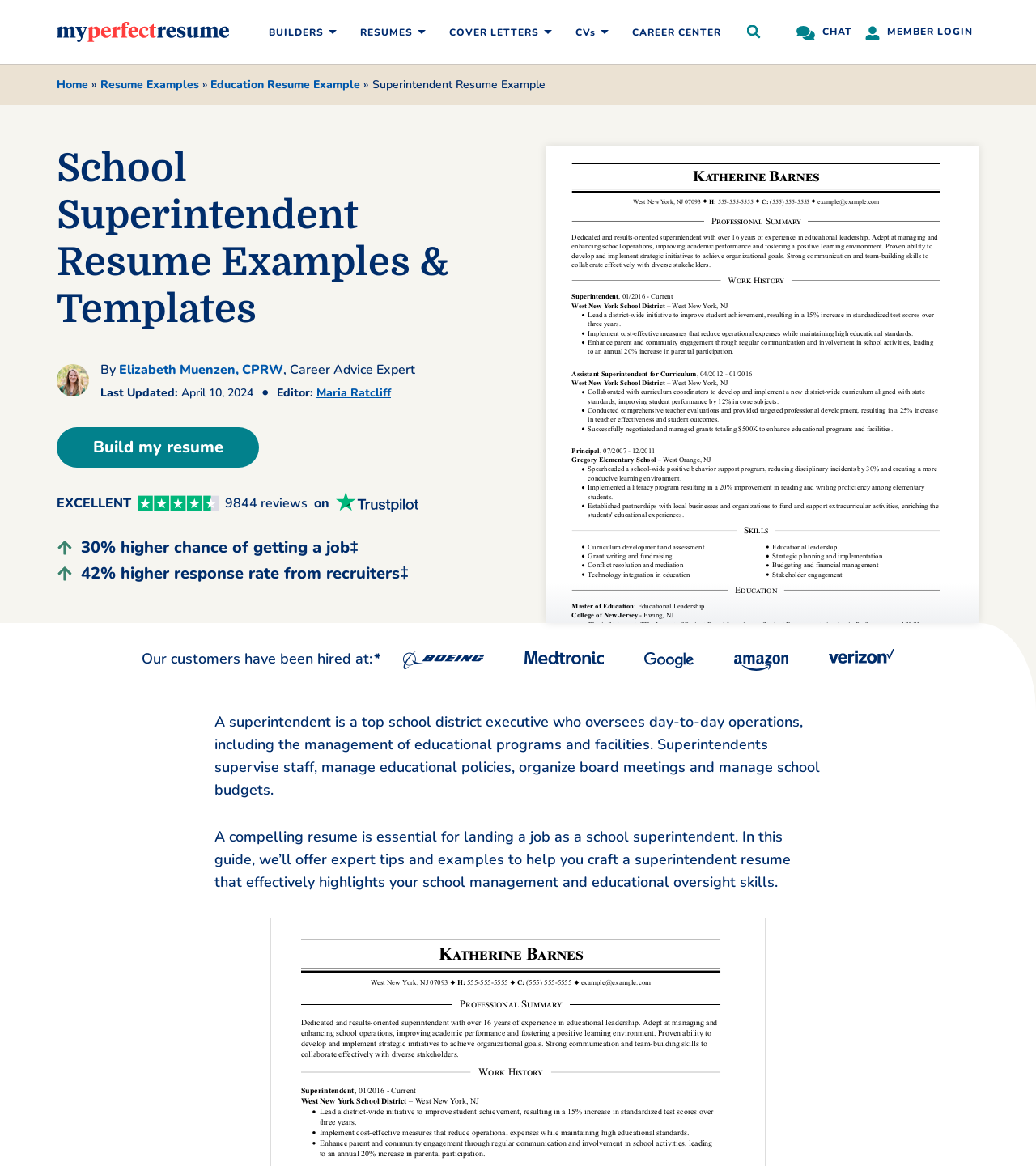Locate the bounding box of the UI element with the following description: "Education Resume Example".

[0.203, 0.066, 0.348, 0.079]